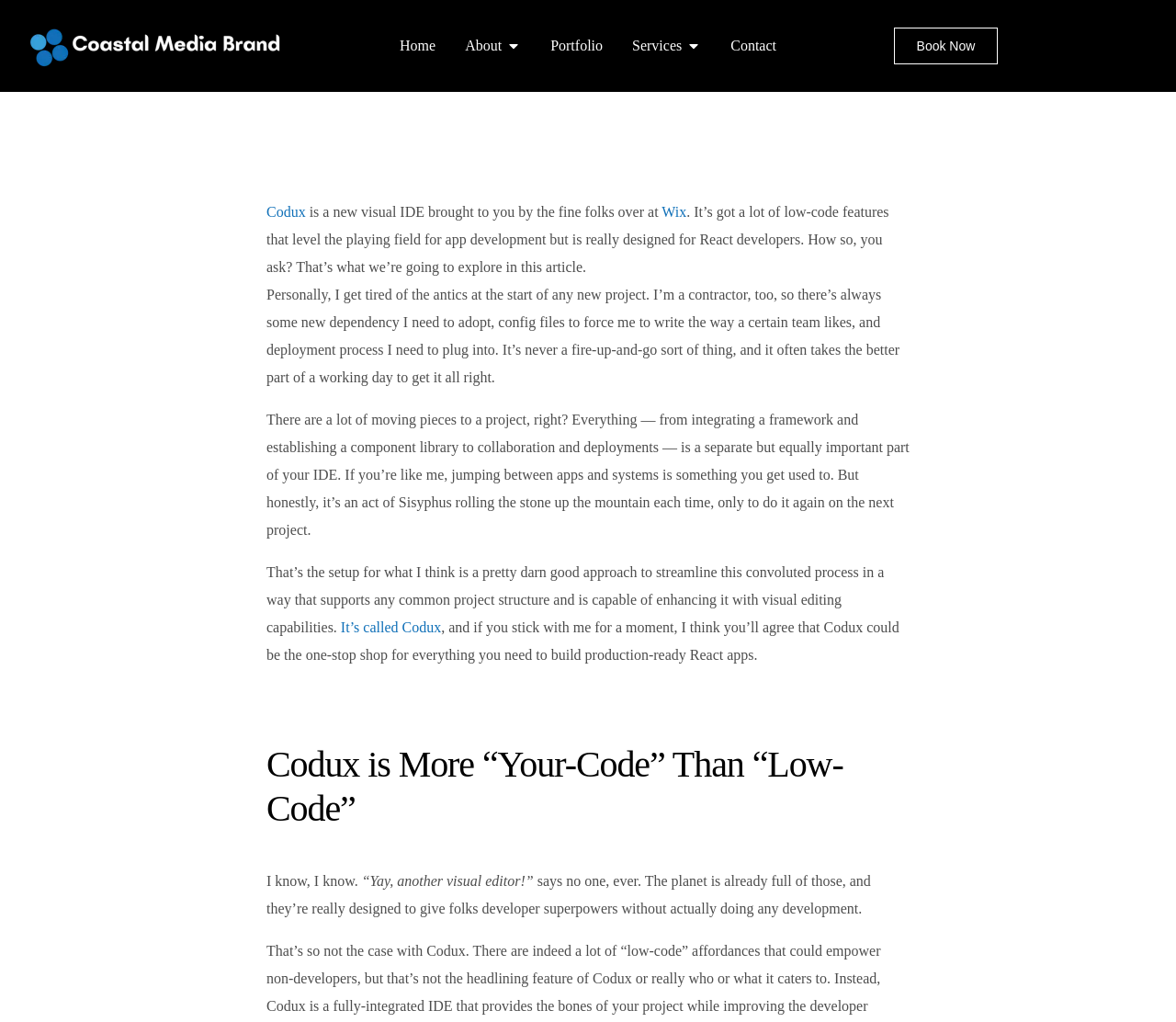What is the topic of the article?
Please describe in detail the information shown in the image to answer the question.

The article appears to be discussing a new visual IDE called Codux, which is designed for React developers. The topic is mentioned throughout the article, including in the heading 'Codux is More “Your-Code” Than “Low-Code”'.